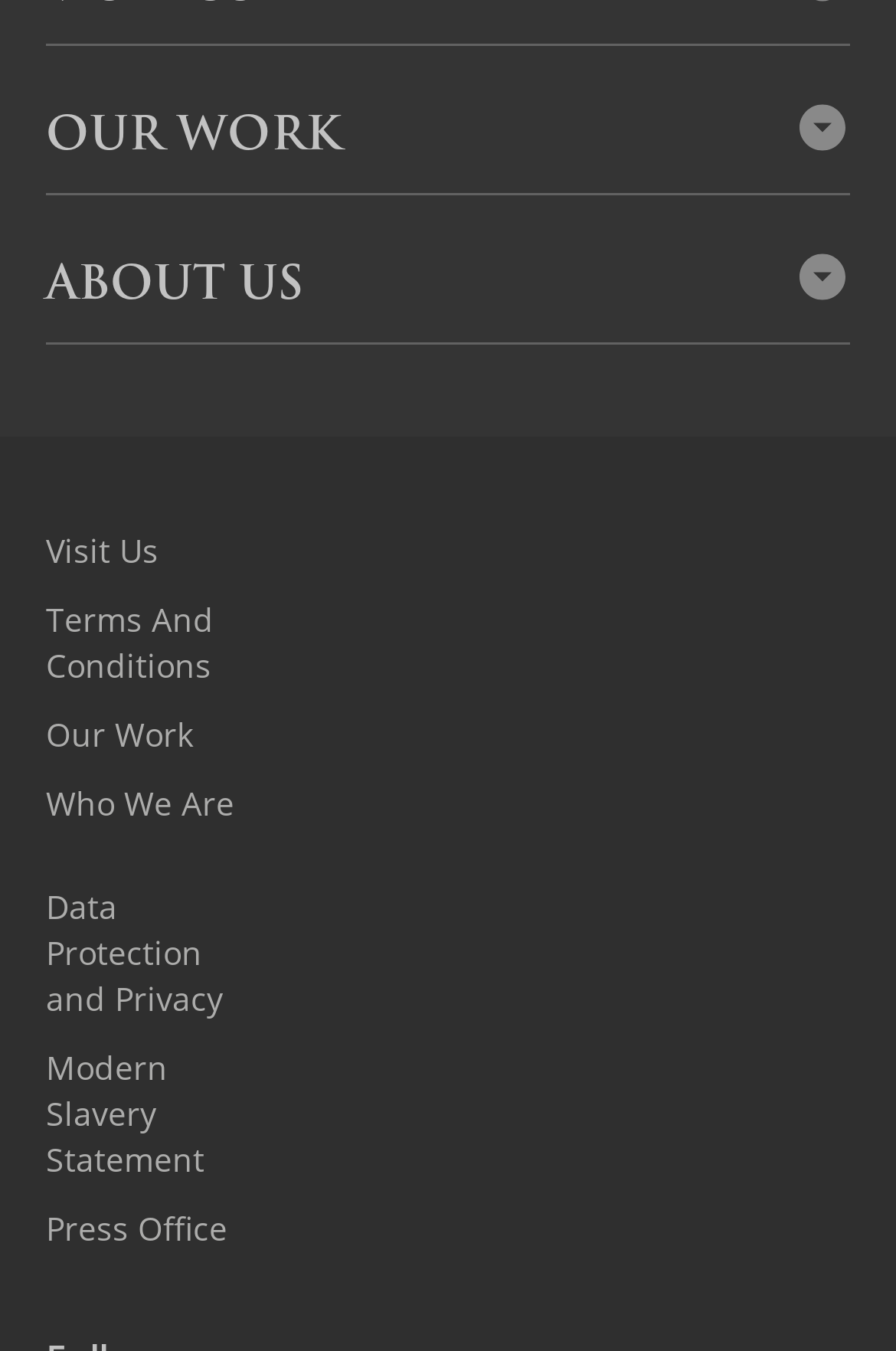Identify the bounding box coordinates of the area you need to click to perform the following instruction: "Explore the shop".

[0.051, 0.241, 0.949, 0.295]